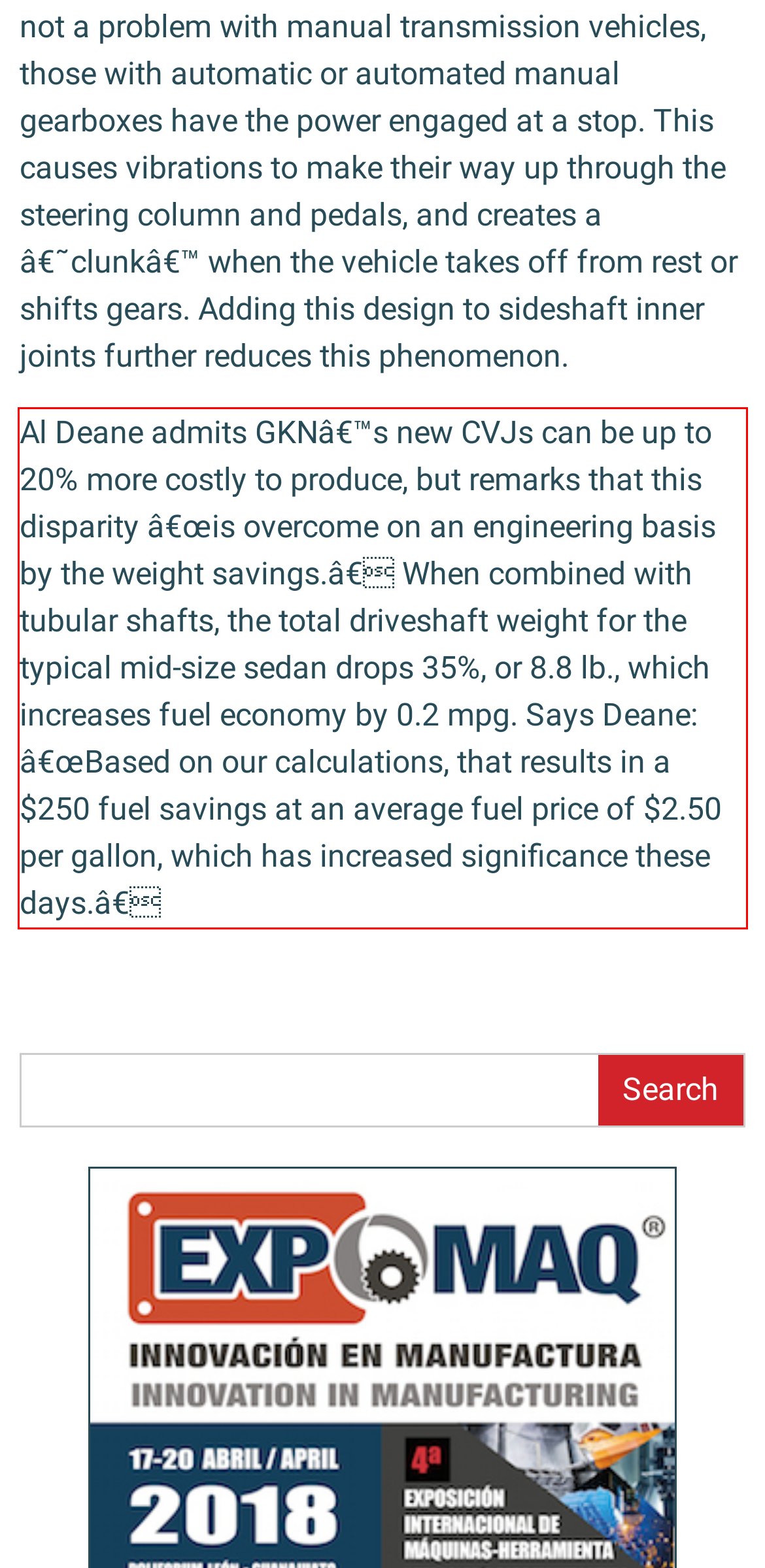You are provided with a screenshot of a webpage featuring a red rectangle bounding box. Extract the text content within this red bounding box using OCR.

Al Deane admits GKNâ€™s new CVJs can be up to 20% more costly to produce, but remarks that this disparity â€œis overcome on an engineering basis by the weight savings.â€ When combined with tubular shafts, the total driveshaft weight for the typical mid-size sedan drops 35%, or 8.8 lb., which increases fuel economy by 0.2 mpg. Says Deane: â€œBased on our calculations, that results in a $250 fuel savings at an average fuel price of $2.50 per gallon, which has increased significance these days.â€